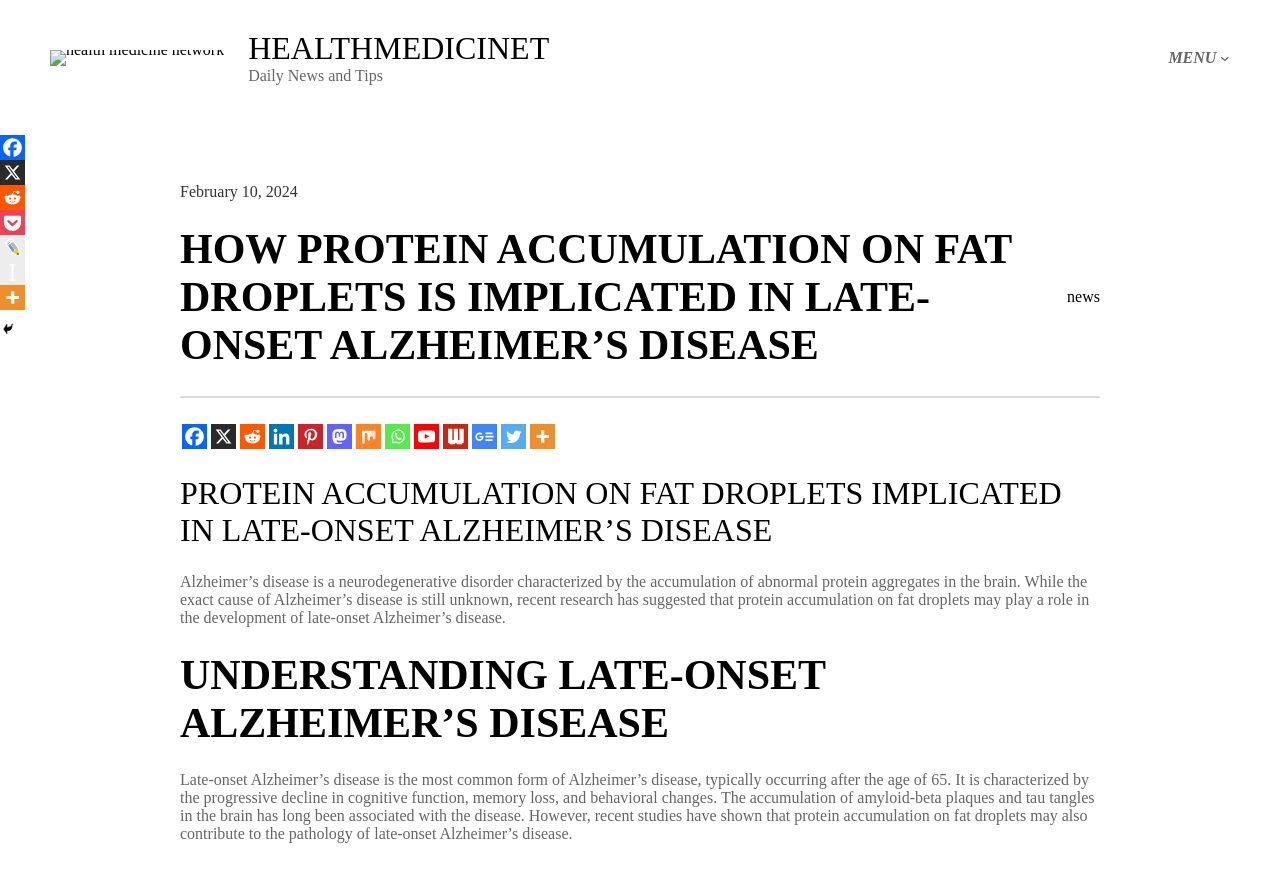Show the bounding box coordinates of the region that should be clicked to follow the instruction: "Click the 'news' link."

[0.834, 0.33, 0.859, 0.349]